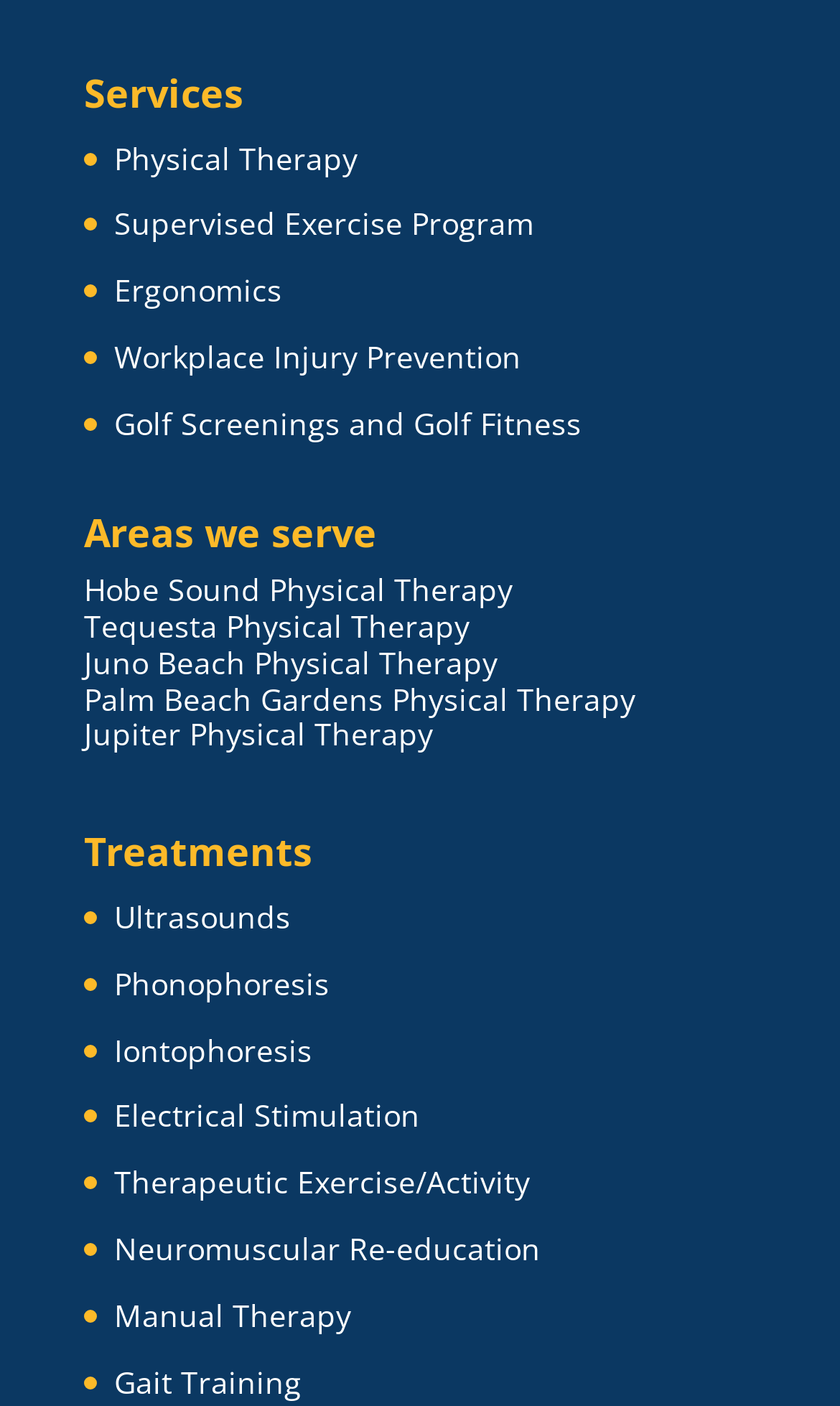Provide the bounding box coordinates of the HTML element described by the text: "Iontophoresis".

[0.136, 0.571, 0.351, 0.595]